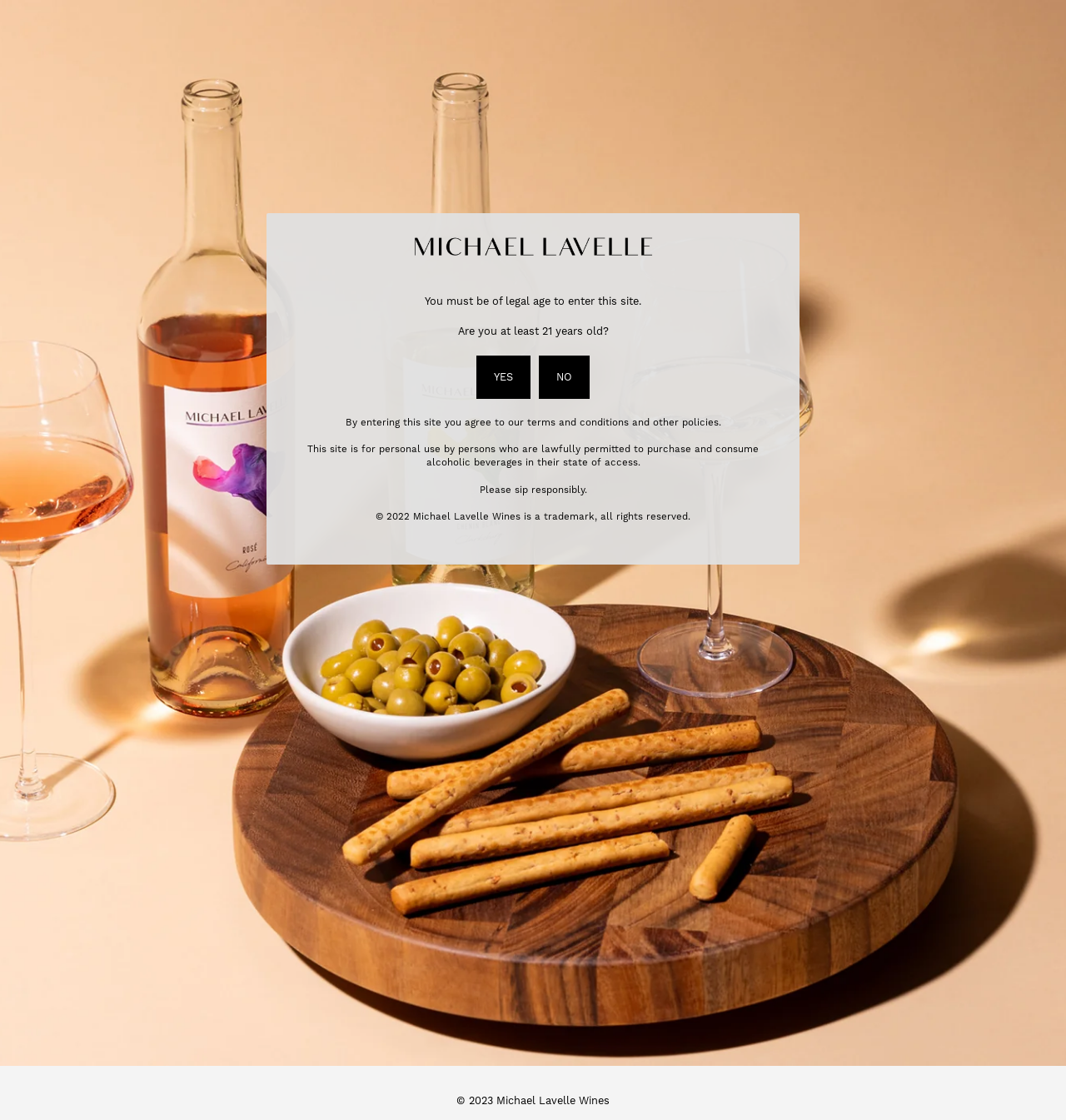What is the name of the wine brand?
Refer to the image and give a detailed response to the question.

The answer can be found in the Root Element 'Community – Michael Lavelle Wines' which is the title of the webpage, indicating that the wine brand is Michael Lavelle Wines.